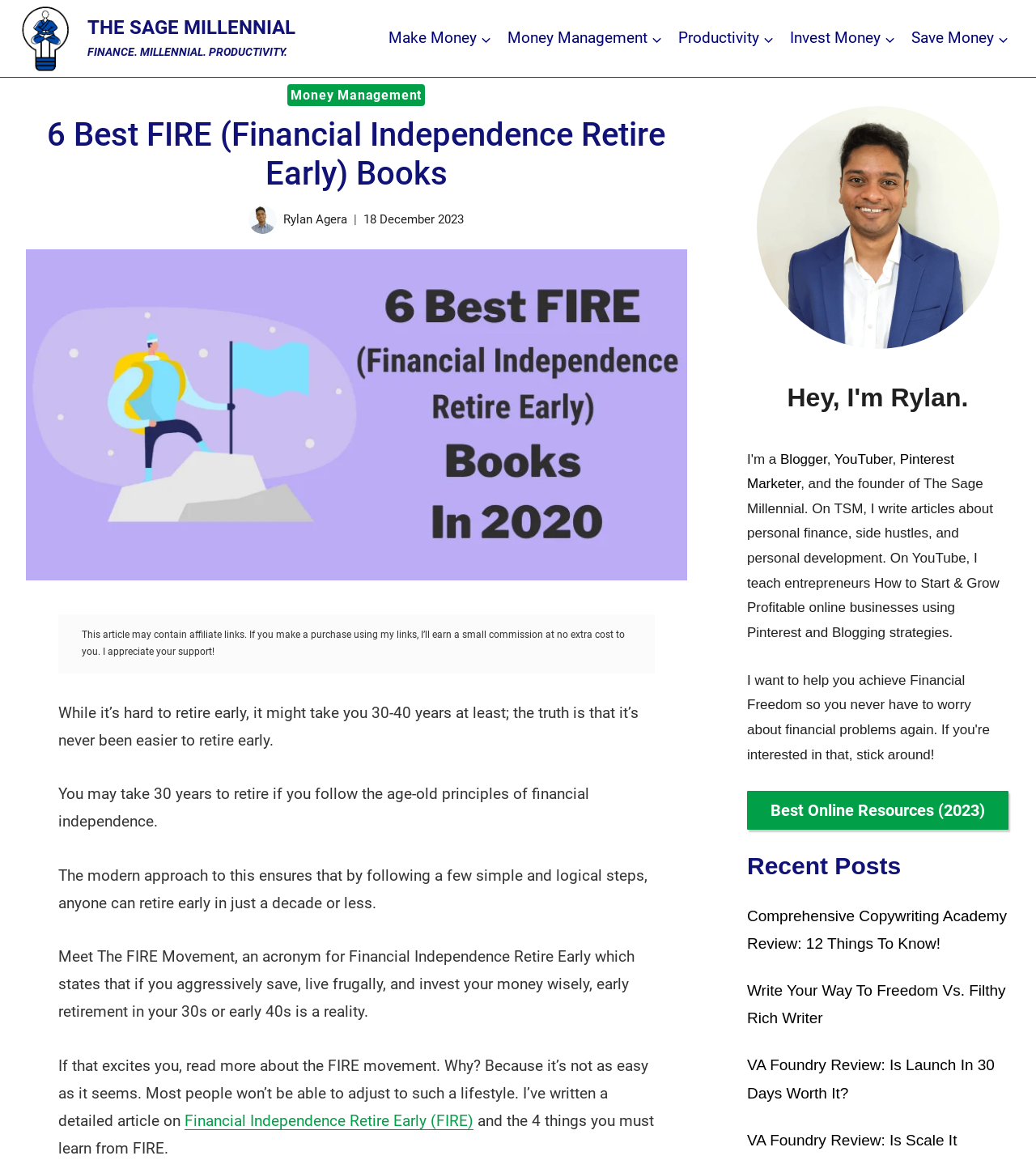Please provide the bounding box coordinates for the UI element as described: "株式会社テレマ 技術力、ソフトウェアの品質について定評があります。クラウドからオンプレミス、ネイティブスマホアプリ、WEBアプリケーションまで多くの実績があります。最近はデジタルサイネージソフトに注力しています。". The coordinates must be four floats between 0 and 1, represented as [left, top, right, bottom].

None